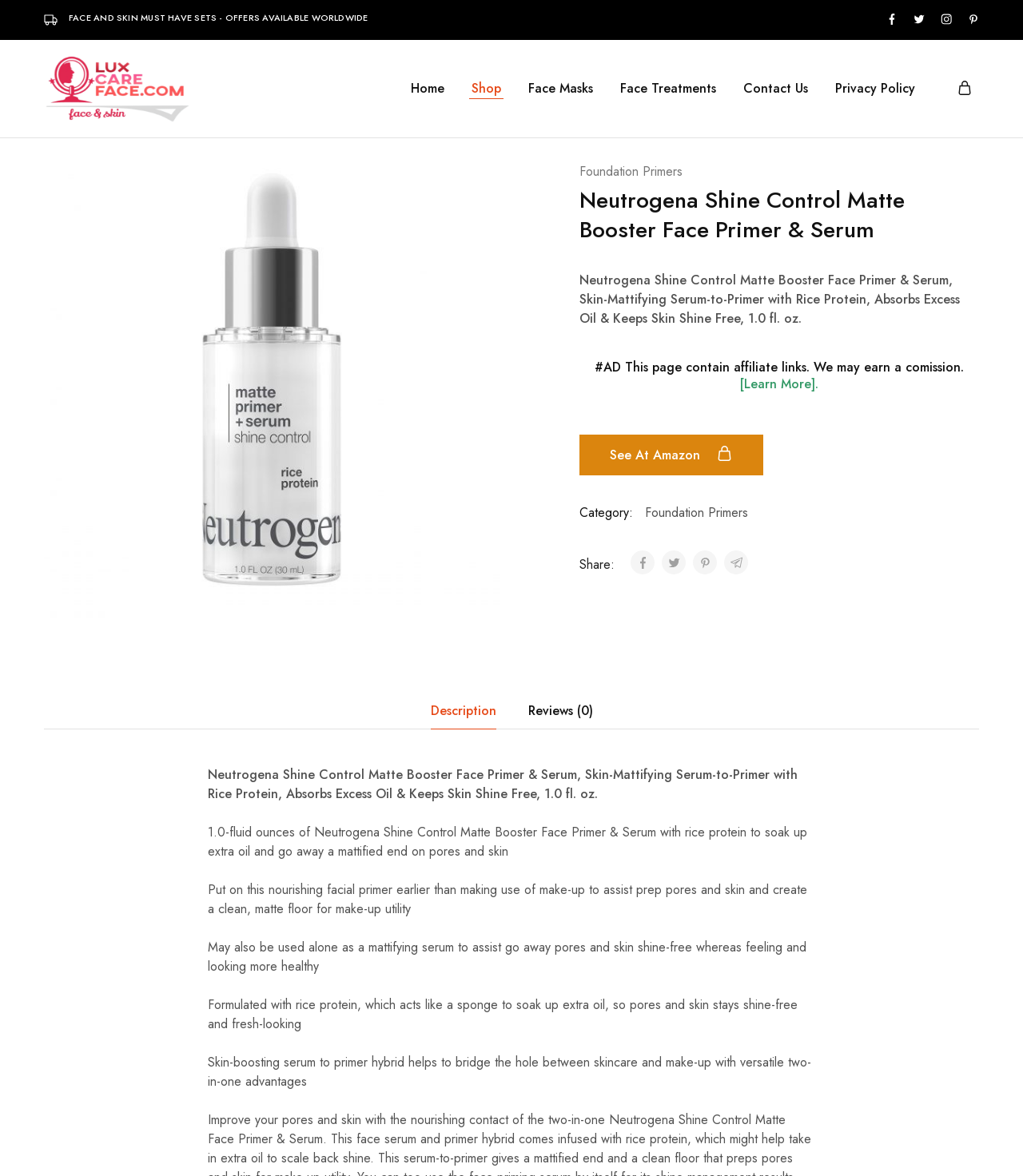Locate the bounding box coordinates of the area to click to fulfill this instruction: "Click on the 'Shop' button". The bounding box should be presented as four float numbers between 0 and 1, in the order [left, top, right, bottom].

[0.459, 0.068, 0.492, 0.083]